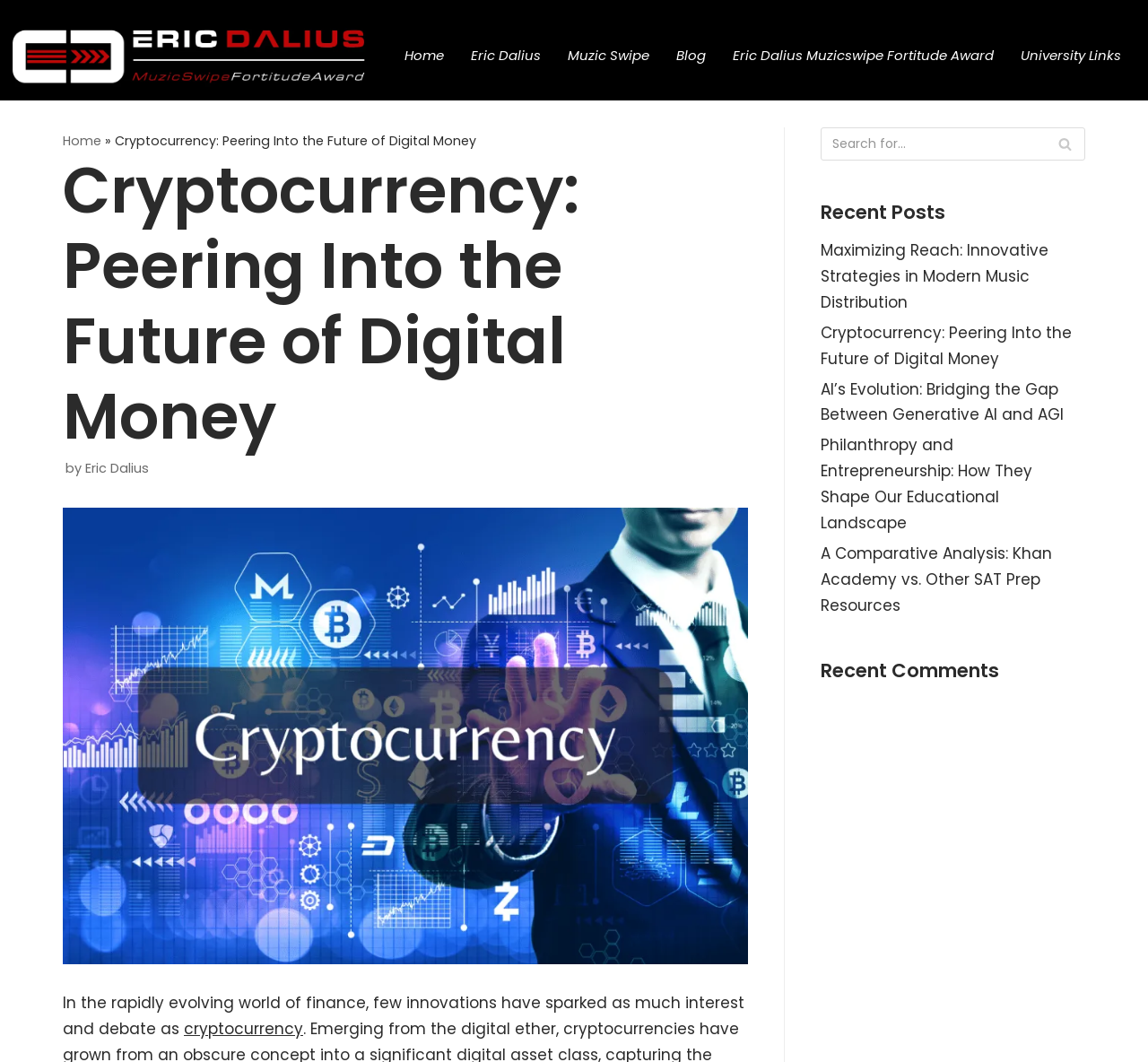Give a detailed account of the webpage.

The webpage is about cryptocurrency and digital money, with a focus on the future of finance. At the top left, there is a logo of the Eric Dalius Fortitude Award, accompanied by a link to skip to the content. Below the logo, there is a navigation menu with links to Home, Eric Dalius, Muzic Swipe, Blog, and University Links.

The main content area is divided into two sections. On the left, there is a heading that reads "Cryptocurrency: Peering Into the Future of Digital Money" followed by a subheading "by Eric Dalius". Below the heading, there is a large image related to cryptocurrency. The text "In the rapidly evolving world of finance, few innovations have sparked as much interest and debate as cryptocurrency" is written below the image.

On the right side, there is a search bar with a search button and a magnifying glass icon. Below the search bar, there are links to recent posts, including articles about music distribution, cryptocurrency, AI, philanthropy, and education.

There are six links to recent posts, each with a descriptive title. The posts are listed in a vertical column, with the most recent one at the top. Below the recent posts, there is a section for recent comments.